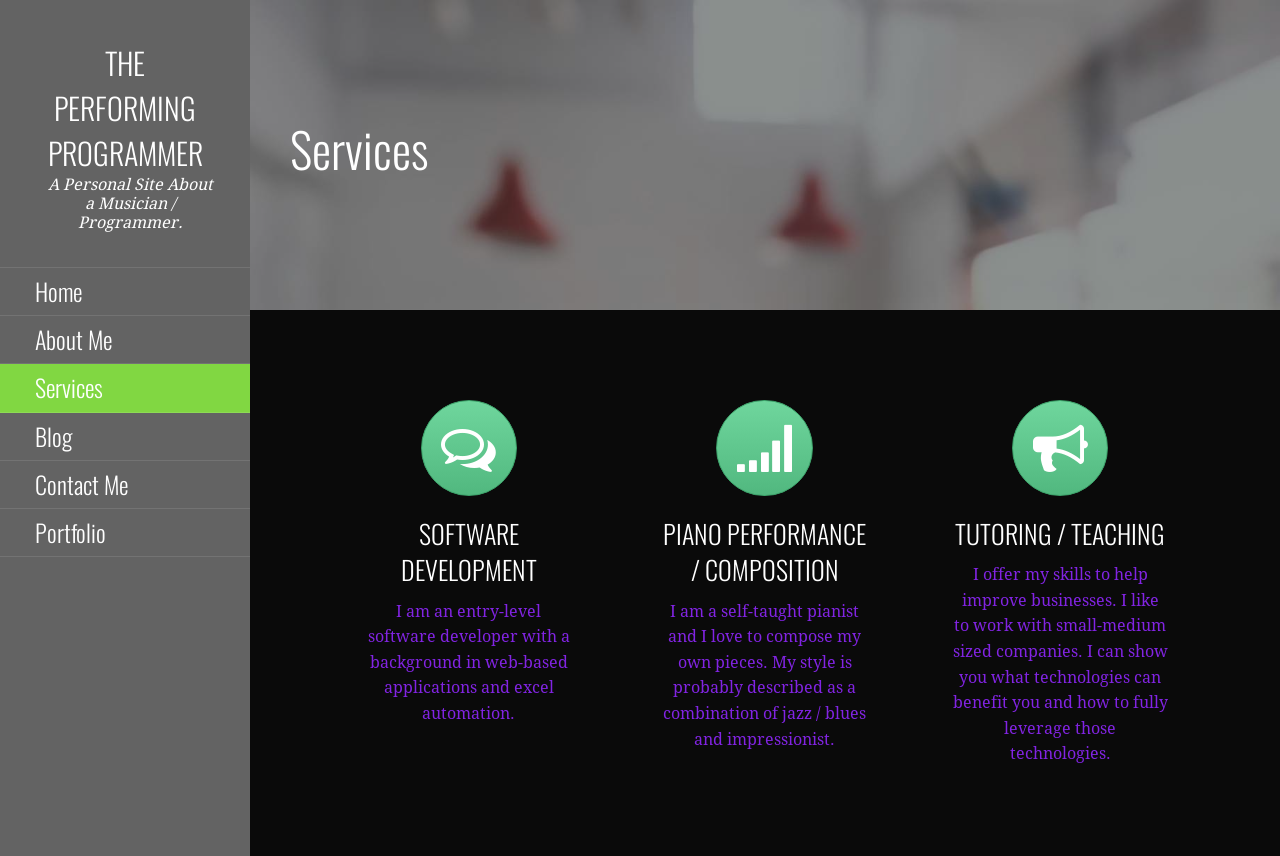What services does the website owner offer?
Give a one-word or short phrase answer based on the image.

Software development, piano performance, and tutoring